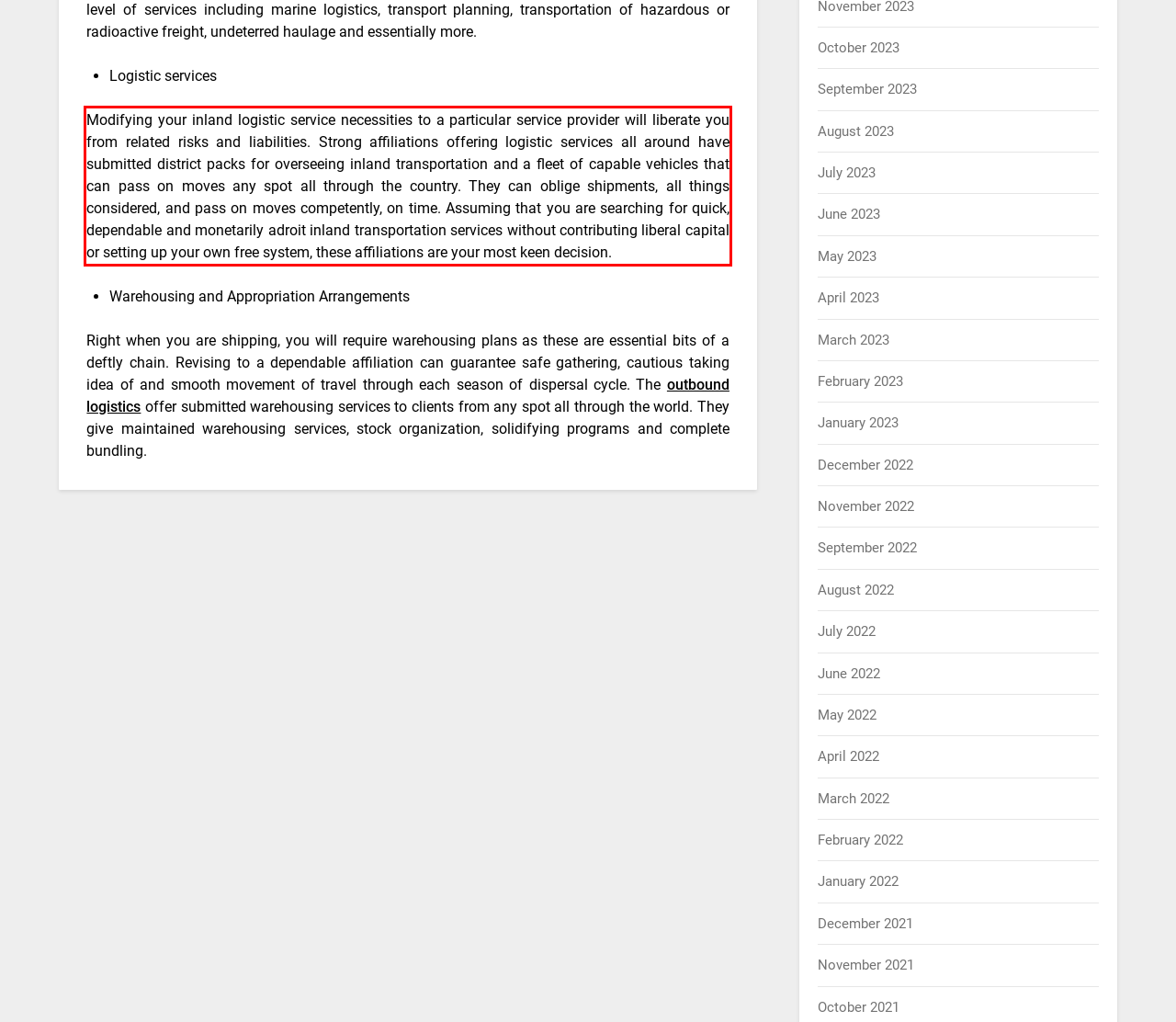Given a screenshot of a webpage, identify the red bounding box and perform OCR to recognize the text within that box.

Modifying your inland logistic service necessities to a particular service provider will liberate you from related risks and liabilities. Strong affiliations offering logistic services all around have submitted district packs for overseeing inland transportation and a fleet of capable vehicles that can pass on moves any spot all through the country. They can oblige shipments, all things considered, and pass on moves competently, on time. Assuming that you are searching for quick, dependable and monetarily adroit inland transportation services without contributing liberal capital or setting up your own free system, these affiliations are your most keen decision.